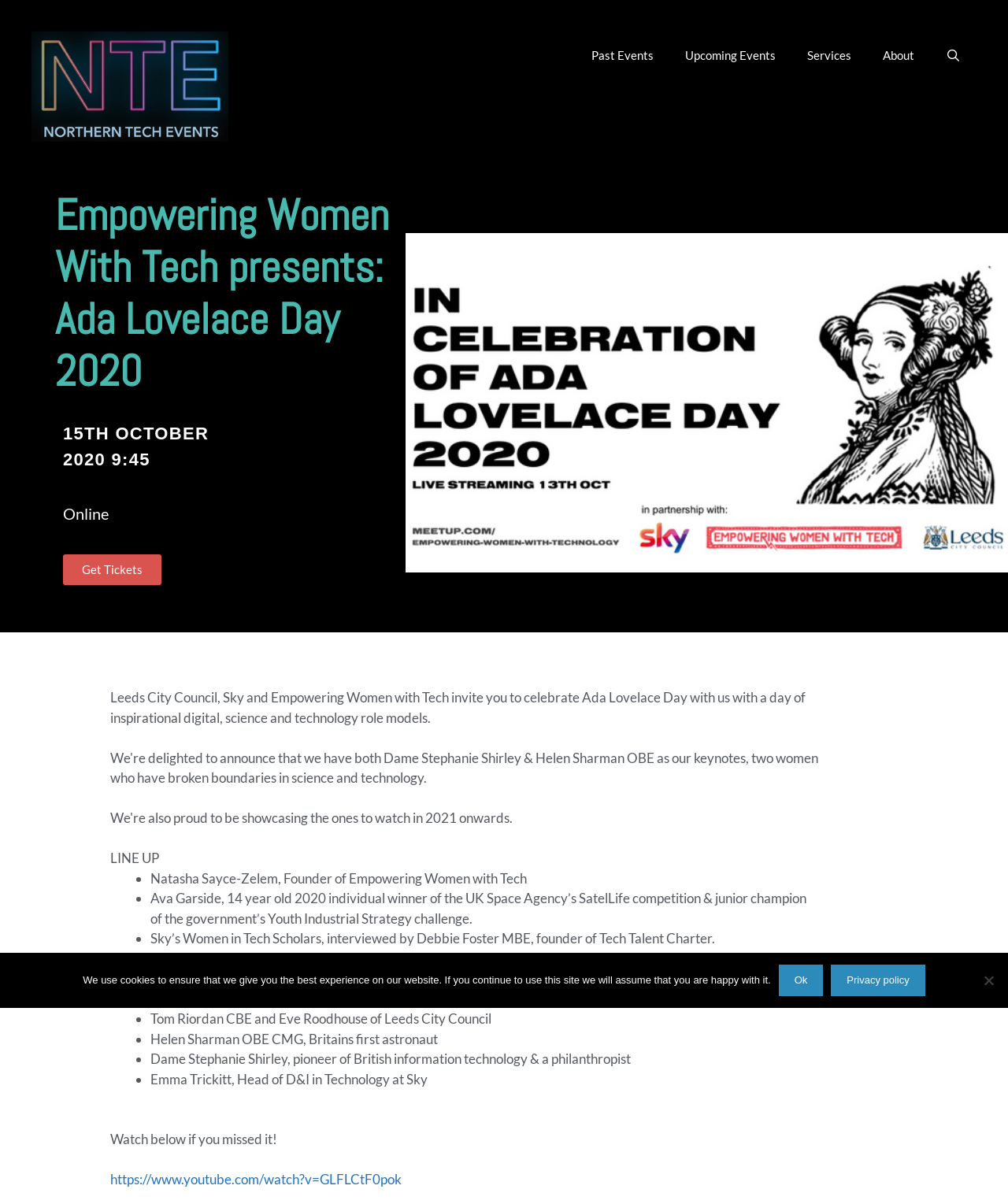Describe all the significant parts and information present on the webpage.

This webpage is about Empowering Women with Tech's Ada Lovelace Day 2020 event, presented in partnership with Leeds City Council and Sky. At the top of the page, there is a banner with a link to Northern Tech Events, accompanied by an image. Below the banner, there is a navigation menu with links to Past Events, Upcoming Events, Services, About, and an Open Search Bar.

The main content of the page starts with a heading that announces the event, followed by a subheading indicating the date and time of the event, which is October 15th, 2020, at 9:45 am, and that it will be held online. There is a "Get Tickets" link below the subheading.

The page then introduces the event, describing it as a celebration of Ada Lovelace Day with inspirational digital, science, and technology role models. Below this introduction, there is a list of speakers, each marked with a bullet point, including Natasha Sayce-Zelem, Ava Garside, Sky's Women in Tech Scholars, and several other notable figures in the tech industry.

Further down the page, there is a section that invites users to watch a video if they missed the event, with a link to a YouTube video. At the bottom of the page, there is a cookie notice dialog box that informs users about the website's cookie policy and provides links to accept or learn more about it.